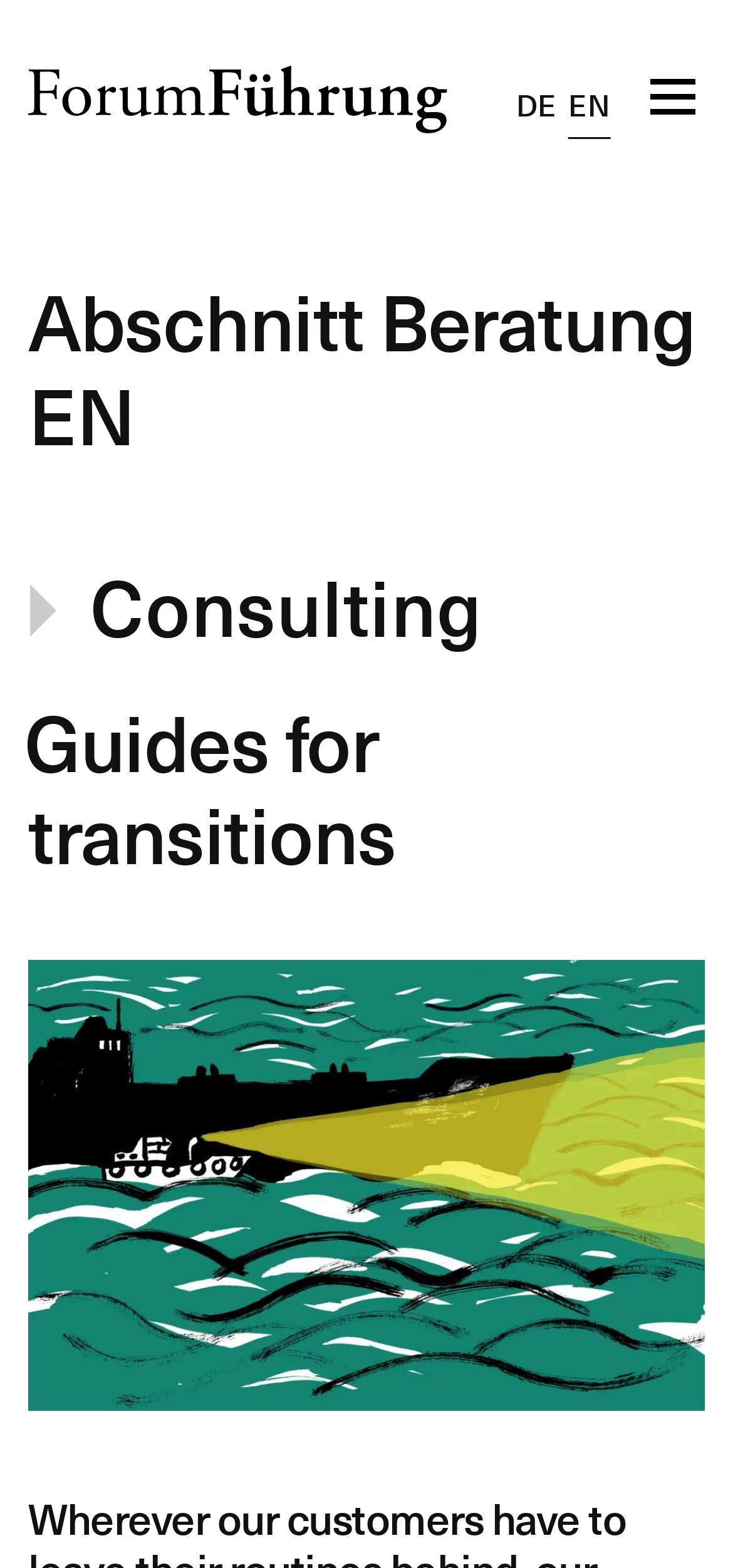Locate the coordinates of the bounding box for the clickable region that fulfills this instruction: "Click the logo of ForumFührung".

[0.038, 0.047, 0.609, 0.075]